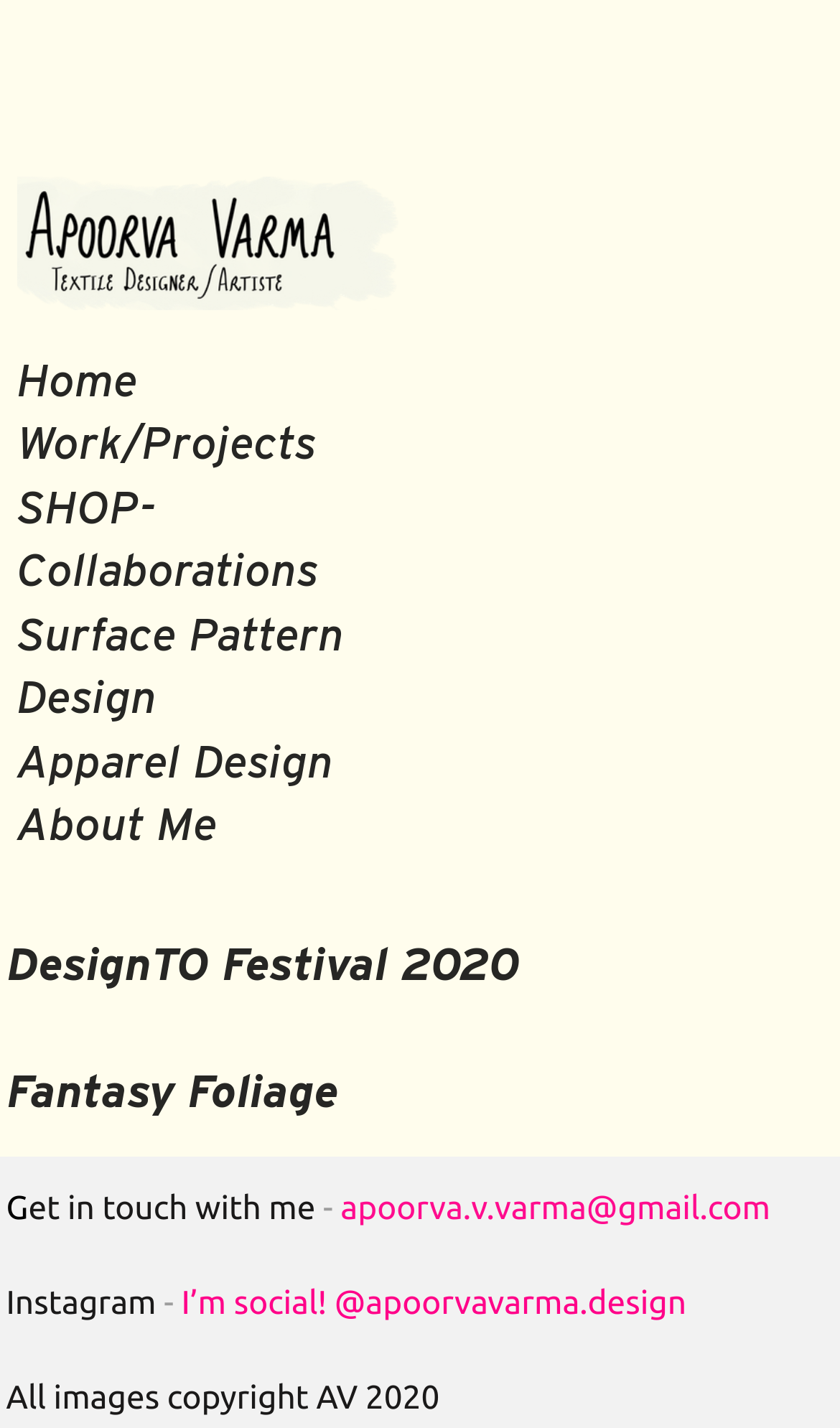Please identify the bounding box coordinates of the clickable region that I should interact with to perform the following instruction: "view work projects". The coordinates should be expressed as four float numbers between 0 and 1, i.e., [left, top, right, bottom].

[0.02, 0.292, 0.376, 0.333]